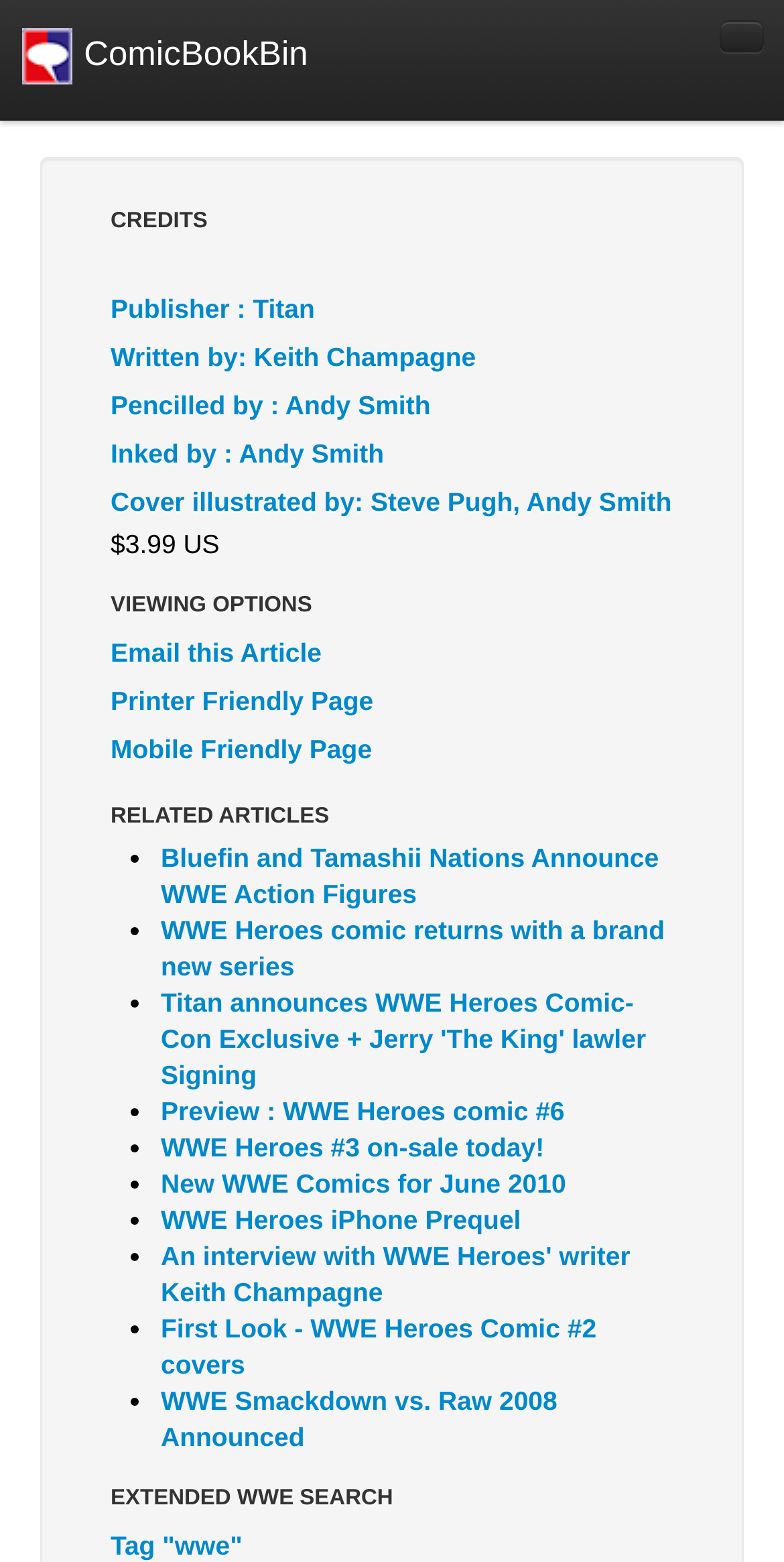What is the name of the comic book series?
Please provide a detailed and thorough answer to the question.

I inferred this answer by looking at the title 'First Look - WWE Heroes Comic #2 covers' and the various links and text related to WWE Heroes throughout the webpage.